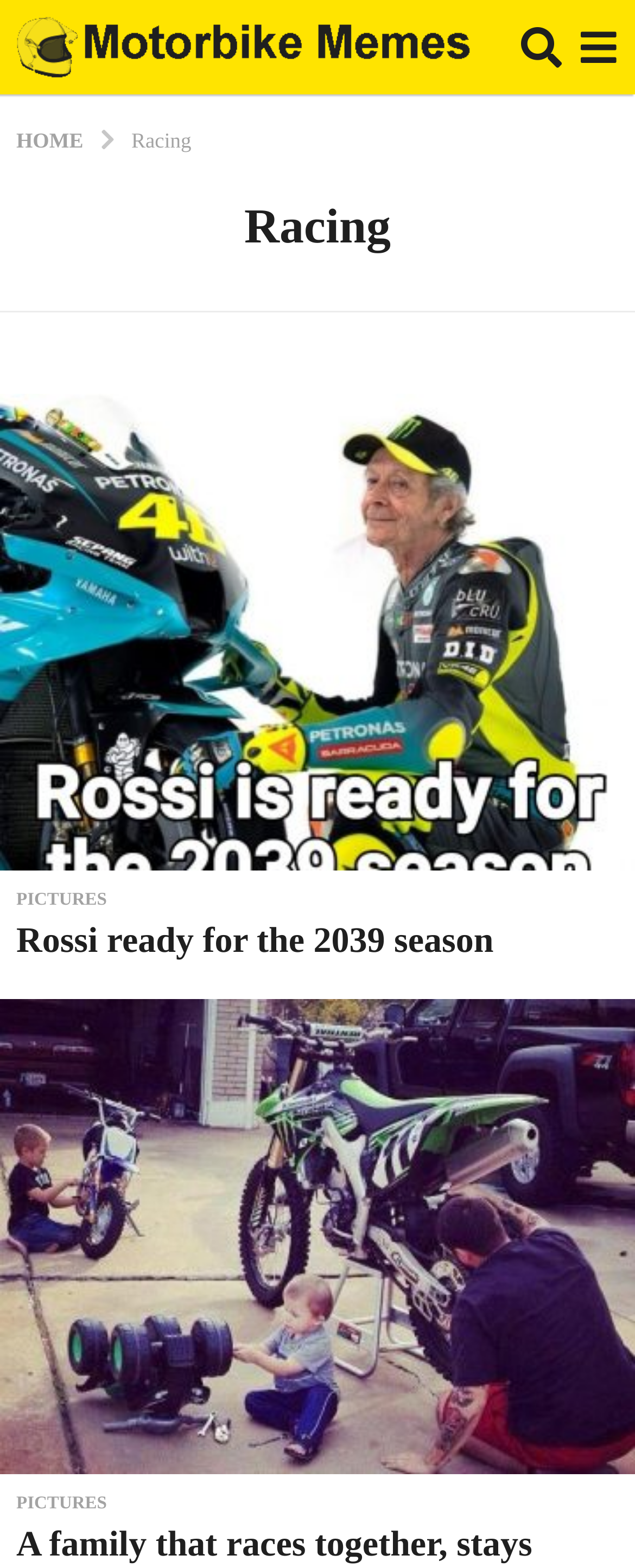What is the category of memes on this webpage?
Respond to the question with a well-detailed and thorough answer.

Based on the image at the top of the webpage with the text 'Motorbike Memes', it can be inferred that the category of memes on this webpage is motorbike-related.